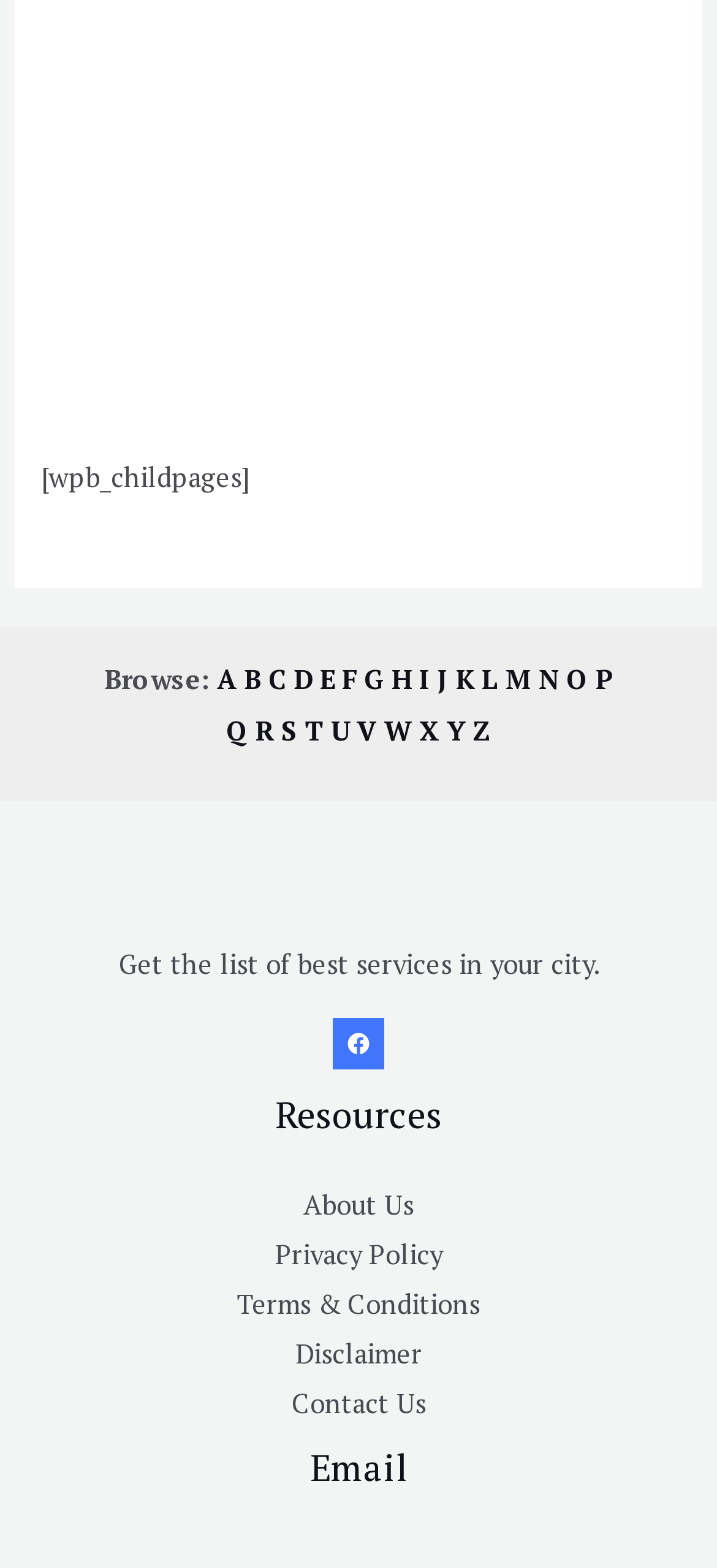What is the purpose of the 'Resources' section?
Using the screenshot, give a one-word or short phrase answer.

Providing additional information